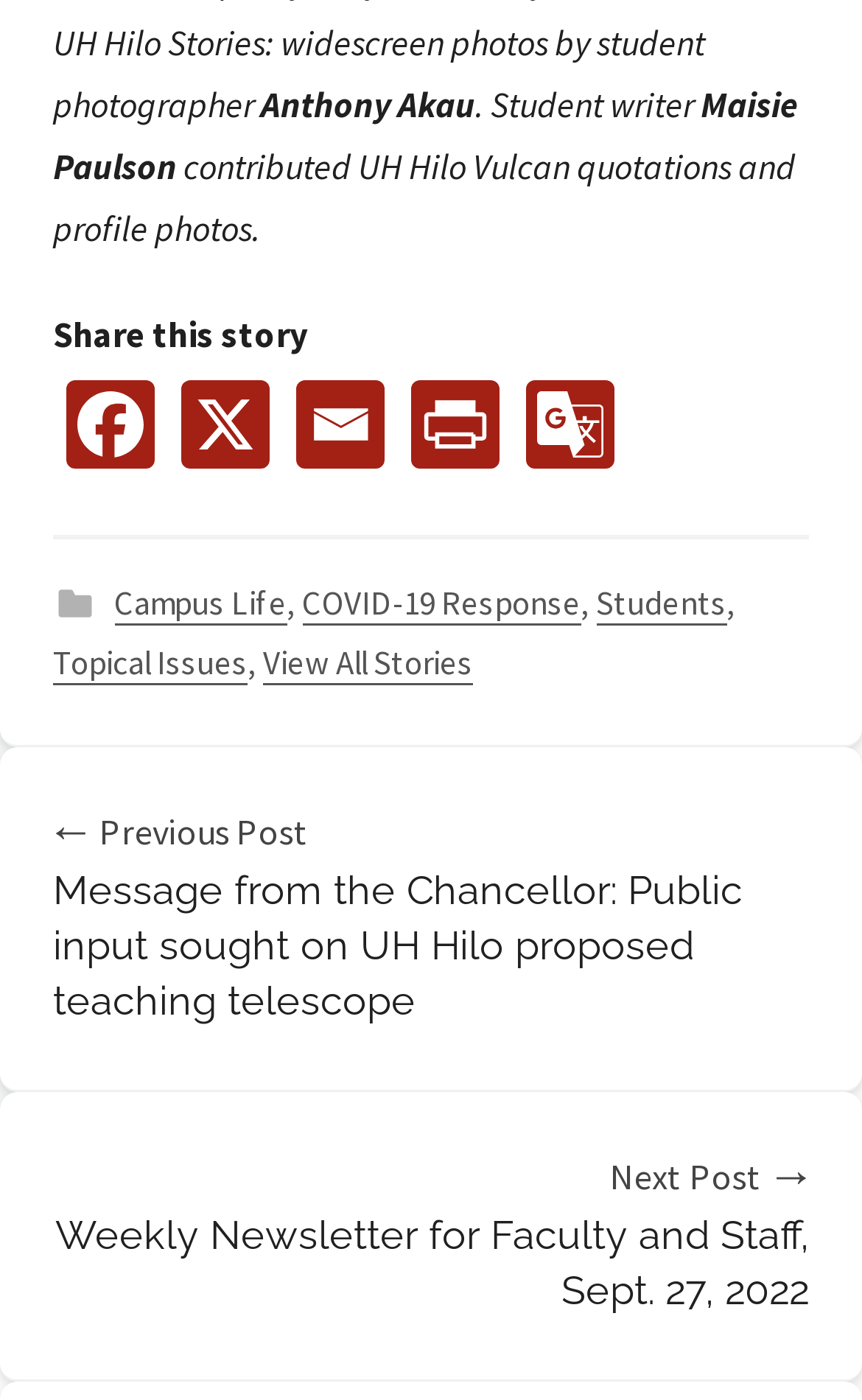Calculate the bounding box coordinates of the UI element given the description: "Students".

[0.691, 0.416, 0.842, 0.447]